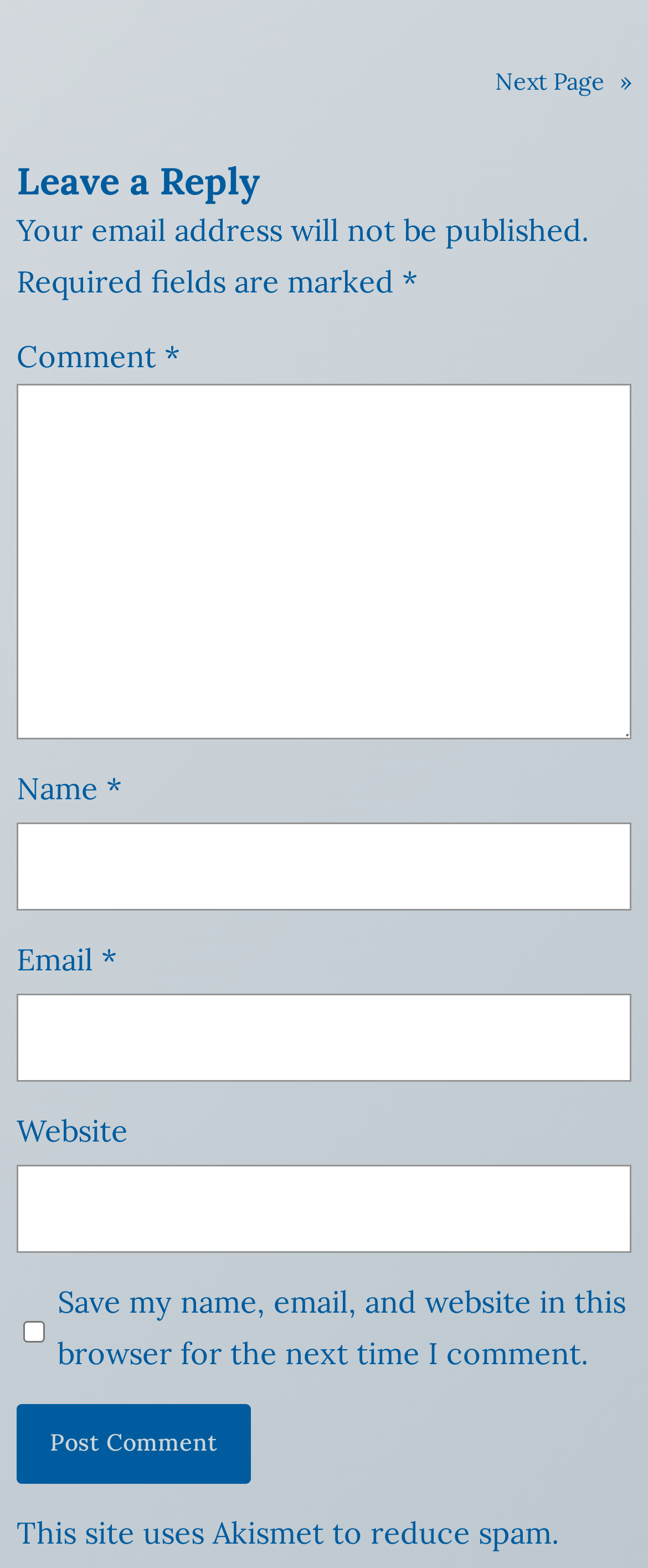Locate the UI element that matches the description parent_node: Email * aria-describedby="email-notes" name="email" in the webpage screenshot. Return the bounding box coordinates in the format (top-left x, top-left y, bottom-right x, bottom-right y), with values ranging from 0 to 1.

[0.026, 0.634, 0.974, 0.69]